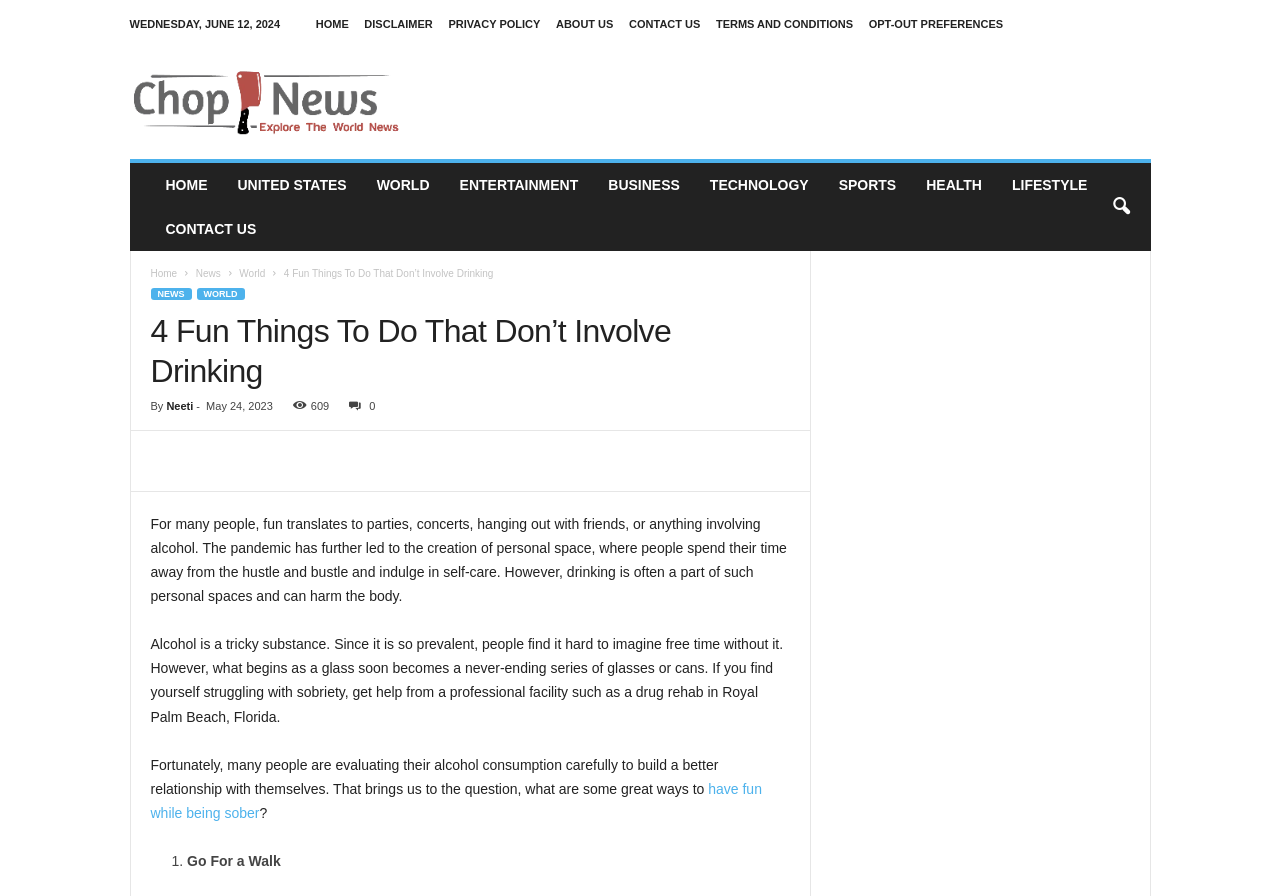Pinpoint the bounding box coordinates of the area that must be clicked to complete this instruction: "go for a walk".

[0.146, 0.952, 0.219, 0.97]